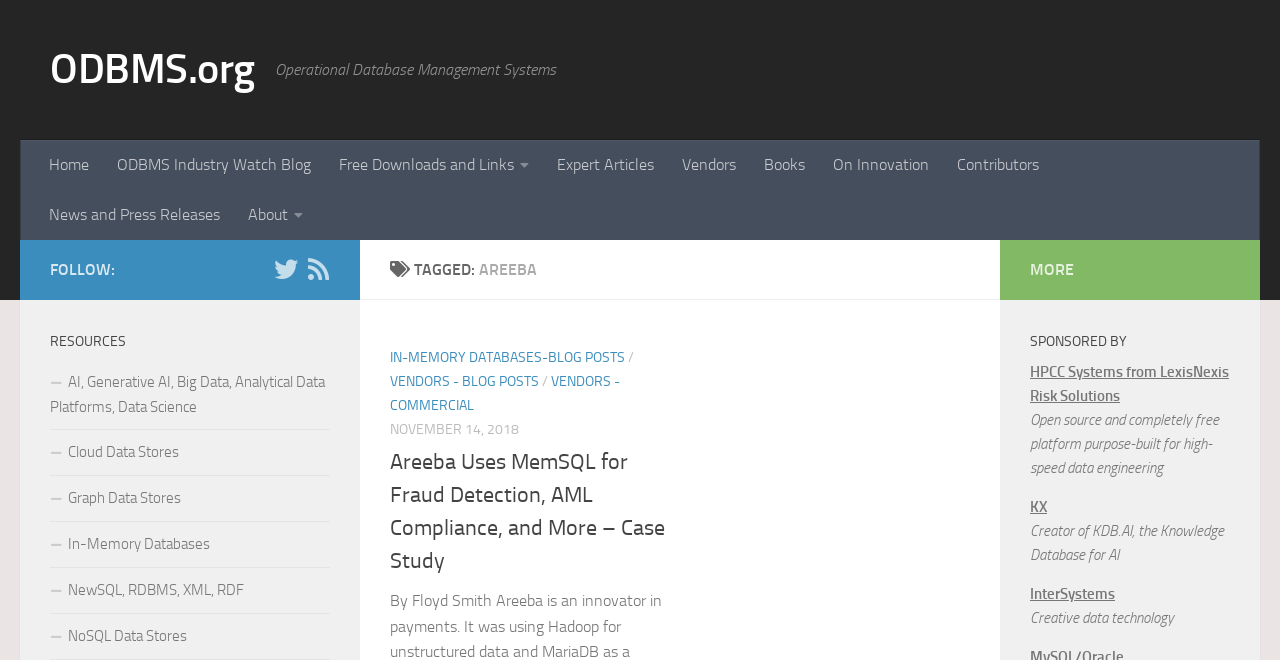What is the name of the website?
Please answer the question with as much detail as possible using the screenshot.

The name of the website can be found at the top of the webpage, which is 'Areeba – ODBMS.org'.